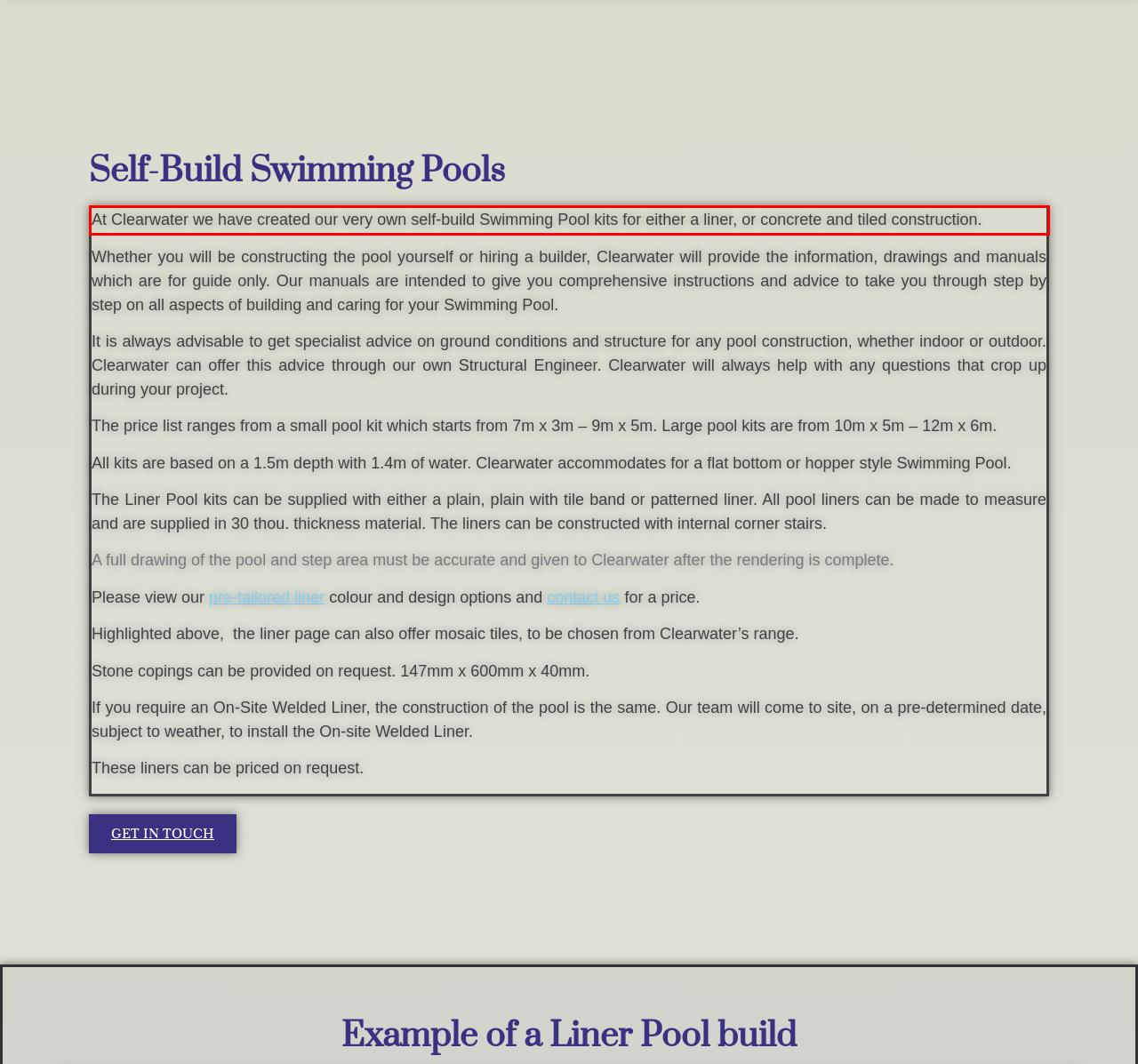Identify and extract the text within the red rectangle in the screenshot of the webpage.

At Clearwater we have created our very own self-build Swimming Pool kits for either a liner, or concrete and tiled construction.